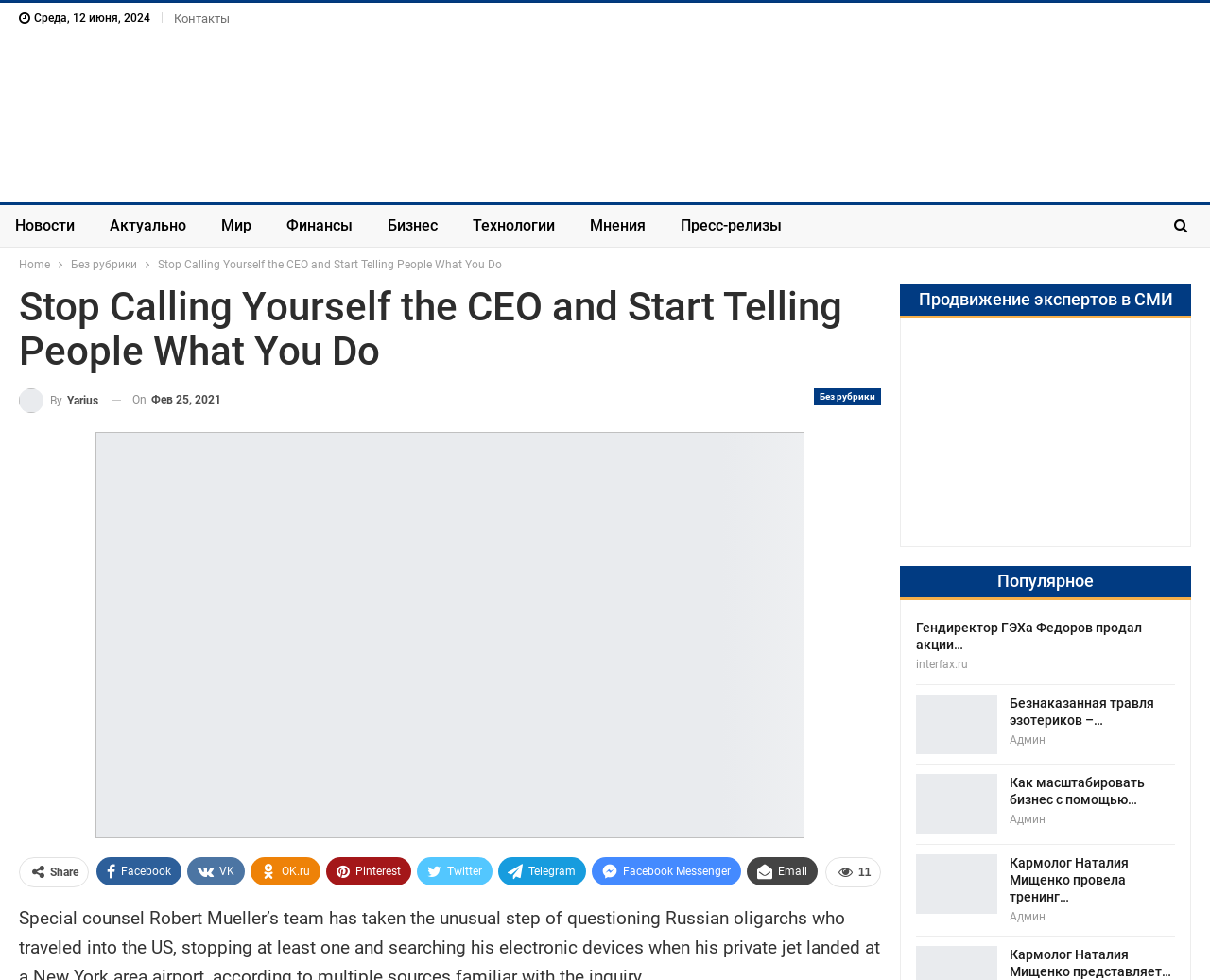What is the title of the popular article section?
Using the details from the image, give an elaborate explanation to answer the question.

I found the title of the popular article section by looking at the static text element with the OCR text 'Популярное'.